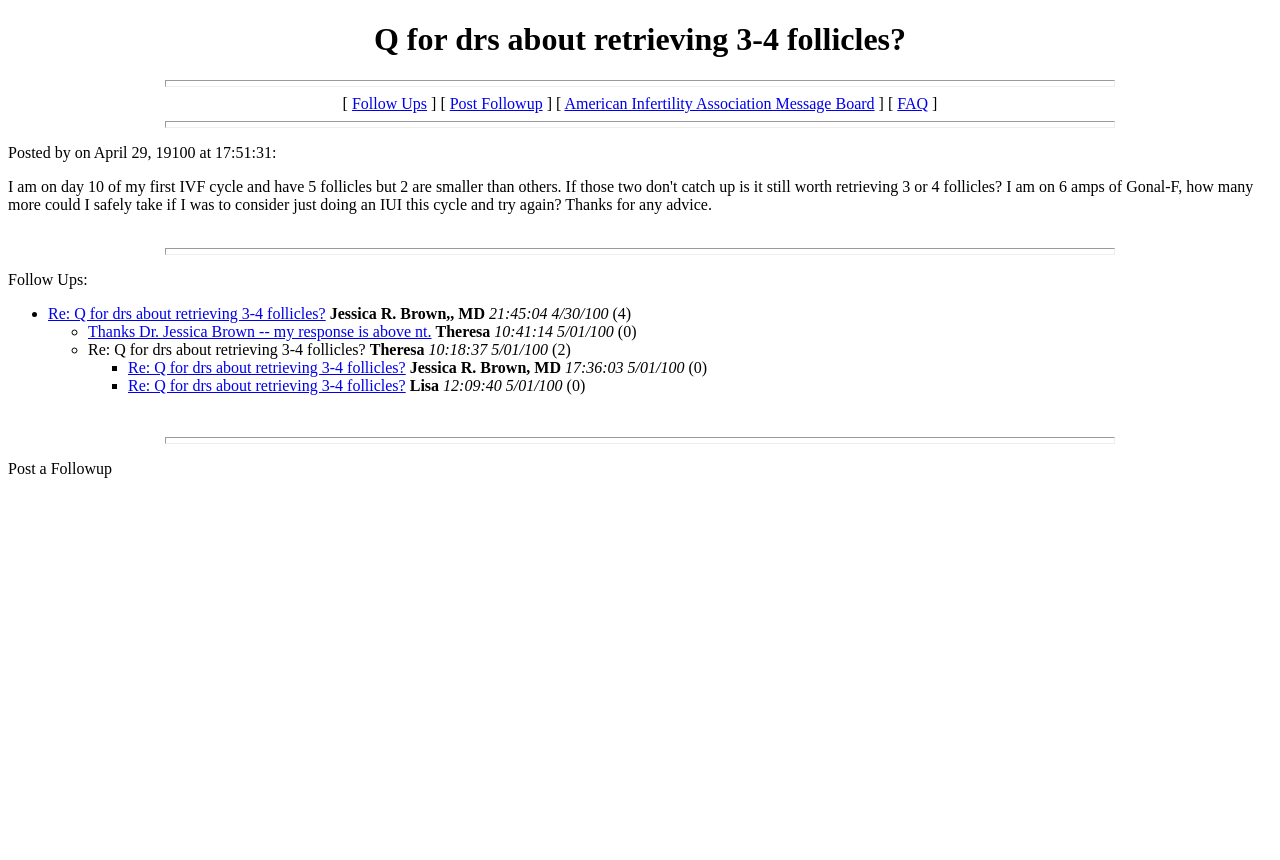Please answer the following question using a single word or phrase: 
What is the purpose of the 'Post a Followup' button?

To post a new follow-up message